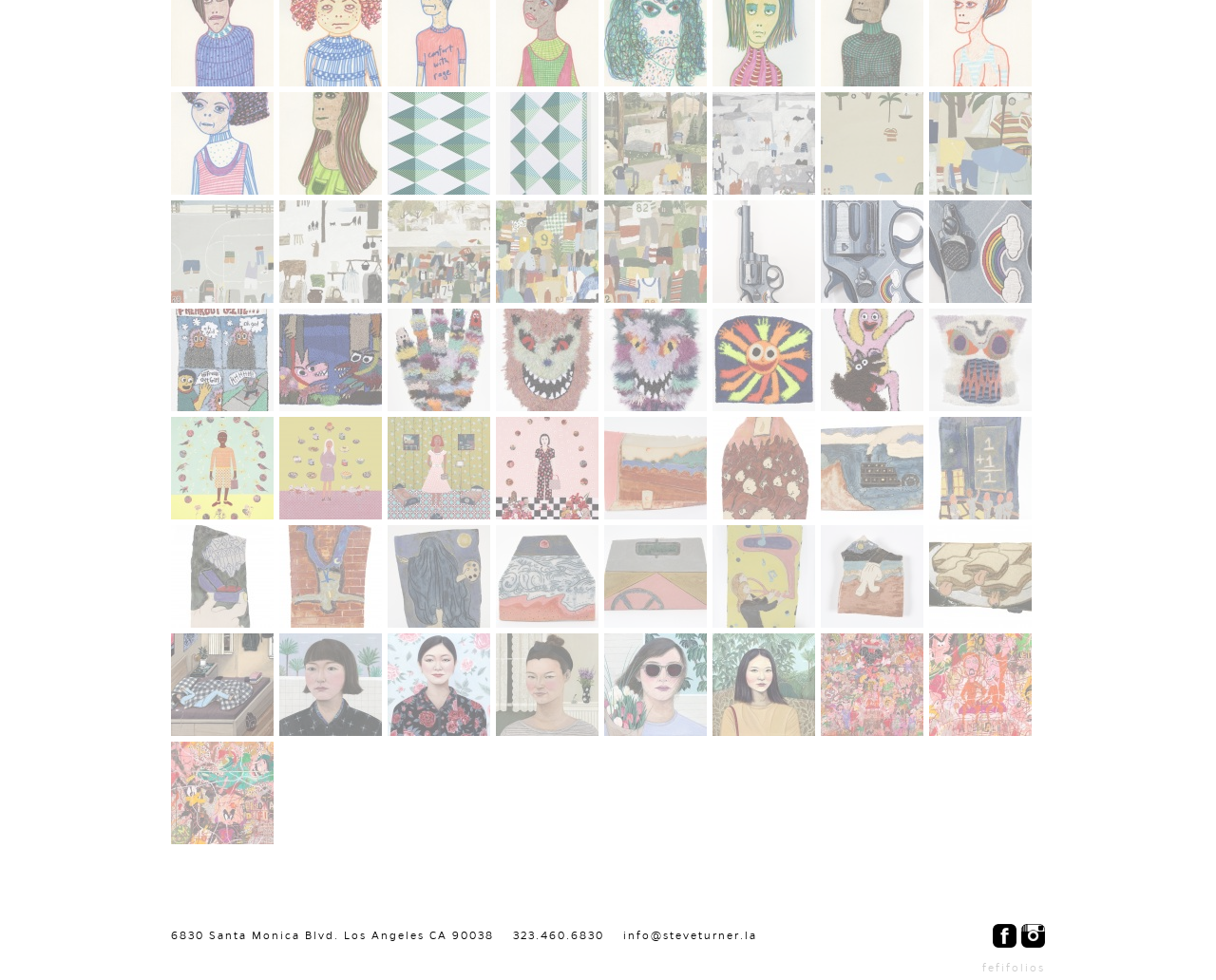Respond to the question below with a single word or phrase: What is the email address of the location?

info@steveturner.la